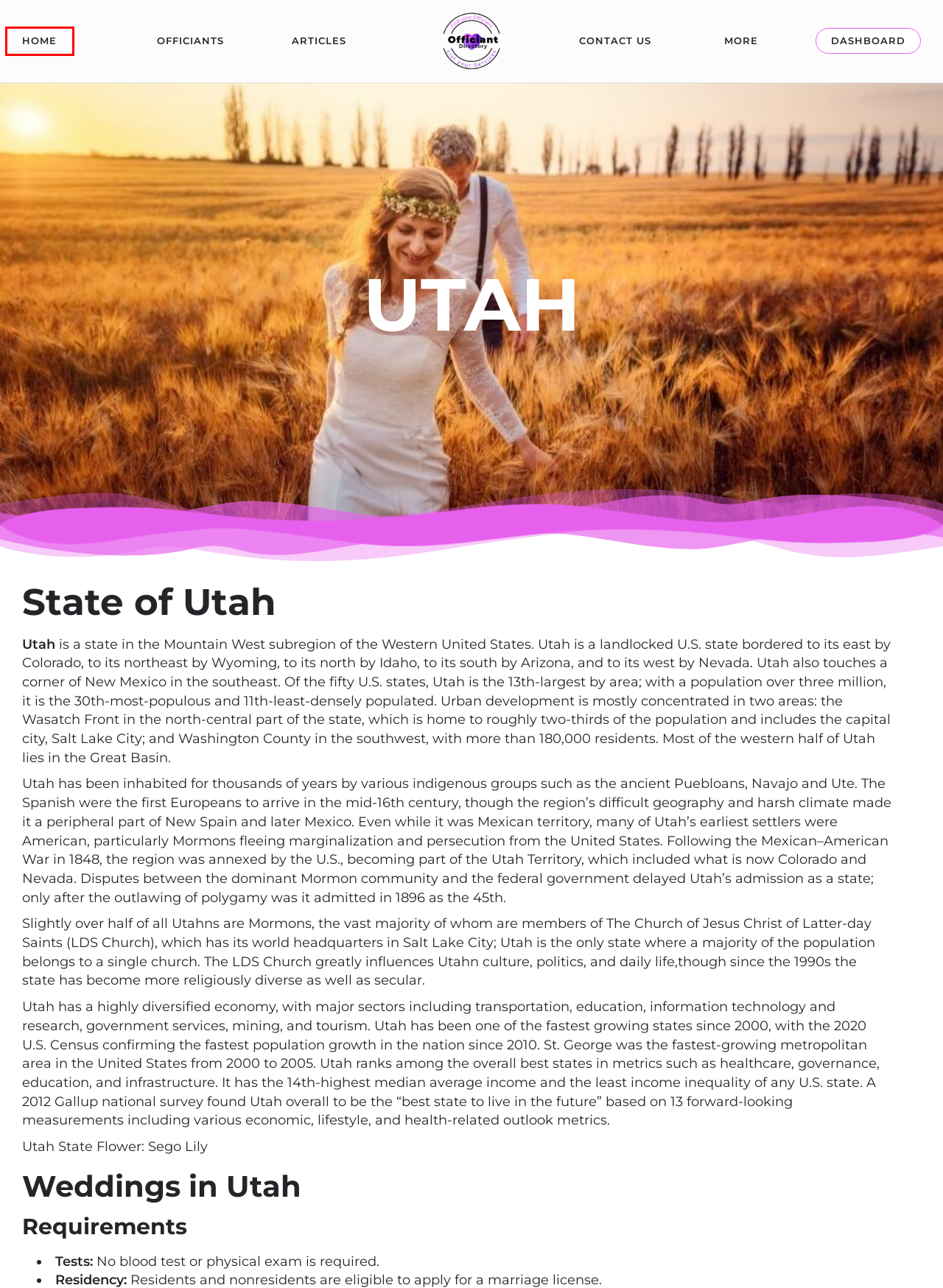Check out the screenshot of a webpage with a red rectangle bounding box. Select the best fitting webpage description that aligns with the new webpage after clicking the element inside the bounding box. Here are the candidates:
A. How It Works | The Officiant Directory
B. Blog | The Officiant Directory
C. Terms and Conditions | The Officiant Directory
D. Support | The Officiant Directory
E. Explore | The Officiant Directory
F. Home | The Officiant Directory
G. Privacy Policy | The Officiant Directory
H. Listing 101 | The Officiant Directory

F